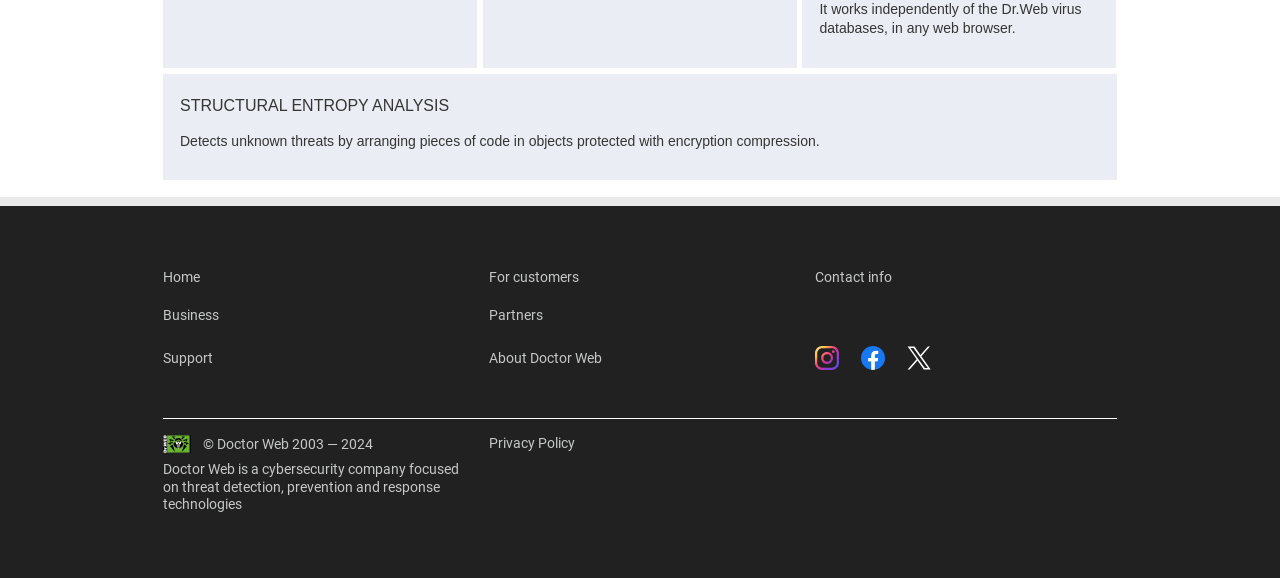What is the name of the cybersecurity company?
Refer to the image and provide a one-word or short phrase answer.

Doctor Web